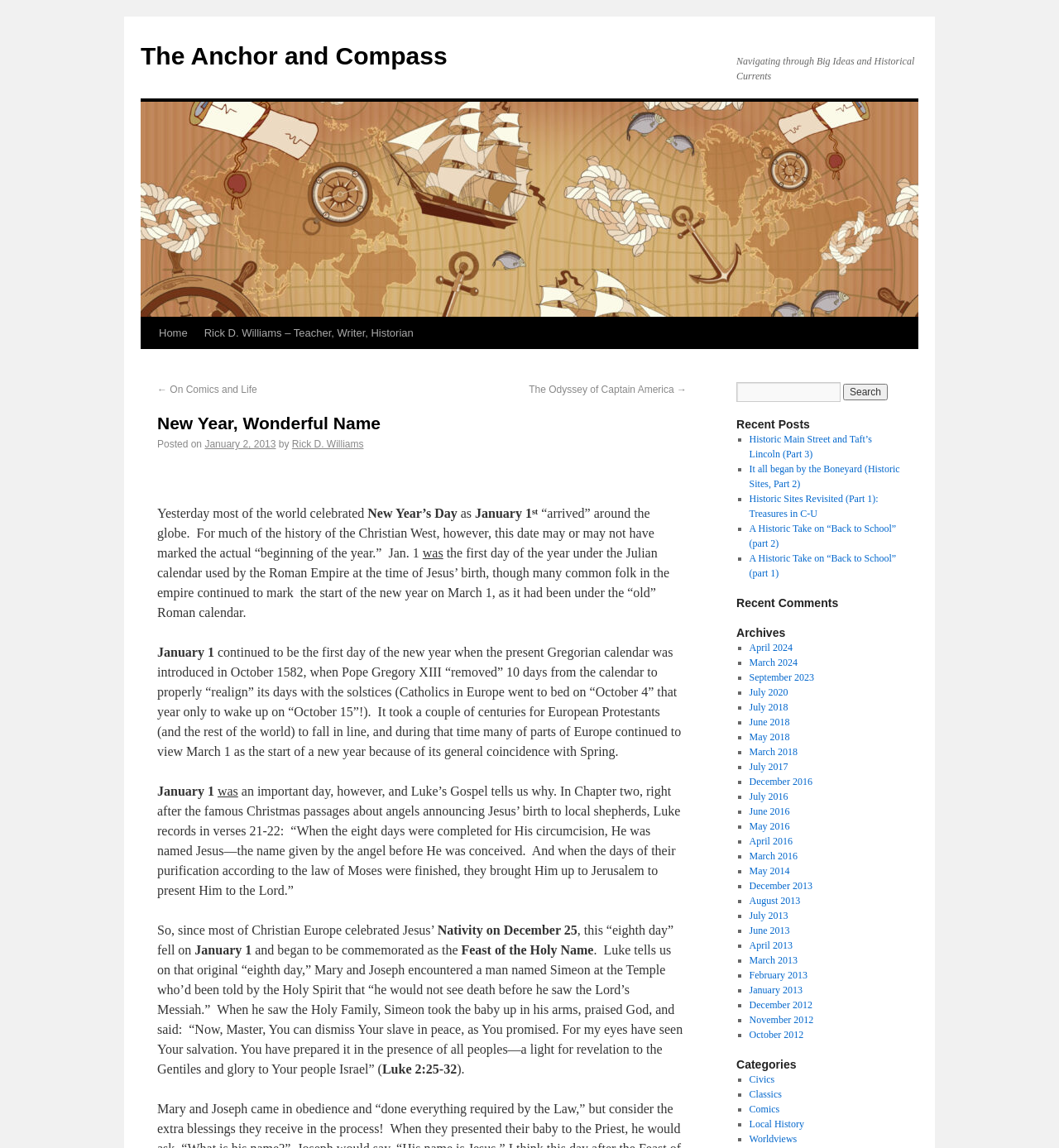Kindly provide the bounding box coordinates of the section you need to click on to fulfill the given instruction: "Read the recent post 'New Year, Wonderful Name'".

[0.148, 0.359, 0.648, 0.378]